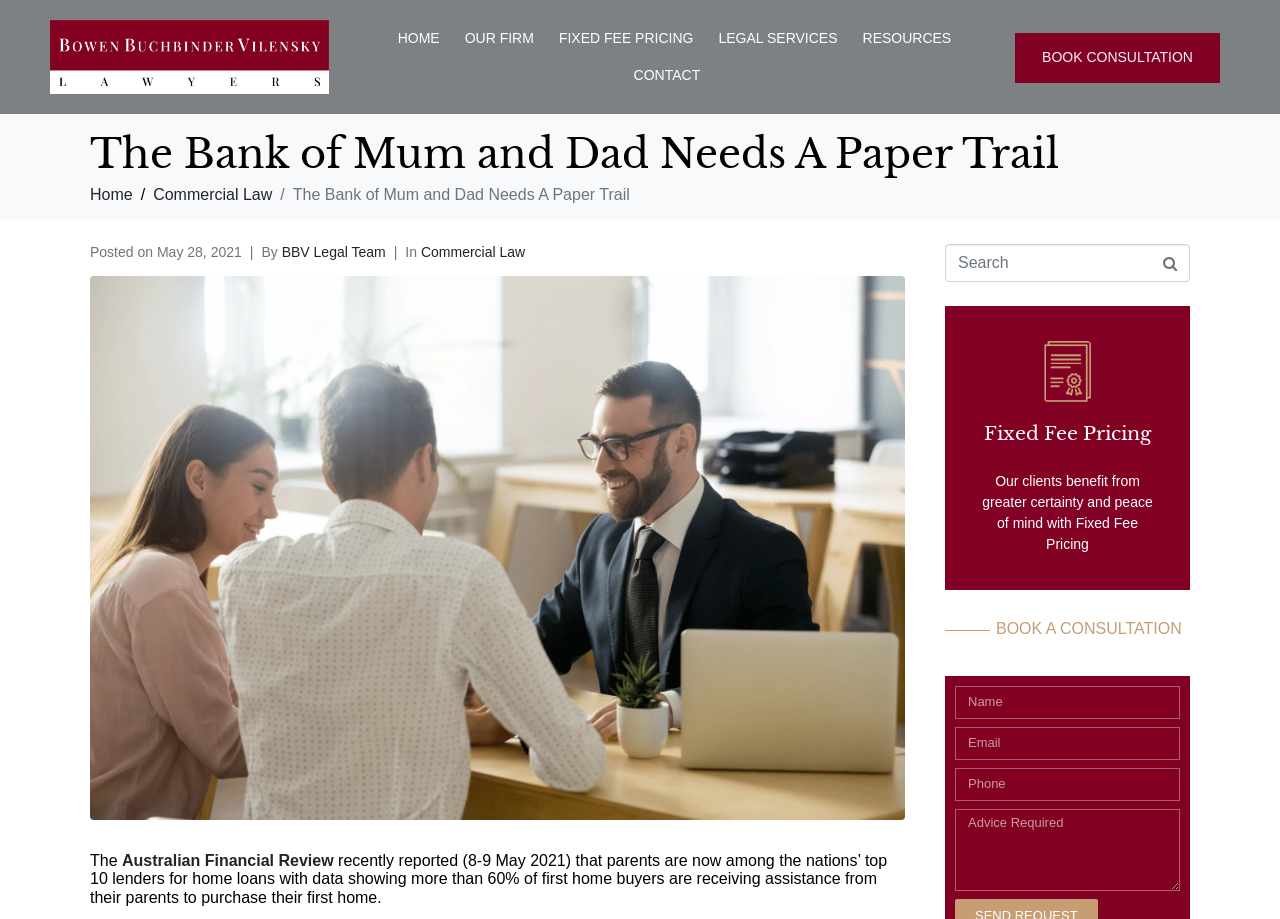Please provide the bounding box coordinates in the format (top-left x, top-left y, bottom-right x, bottom-right y). Remember, all values are floating point numbers between 0 and 1. What is the bounding box coordinate of the region described as: FIXED FEE PRICING

[0.421, 0.022, 0.557, 0.062]